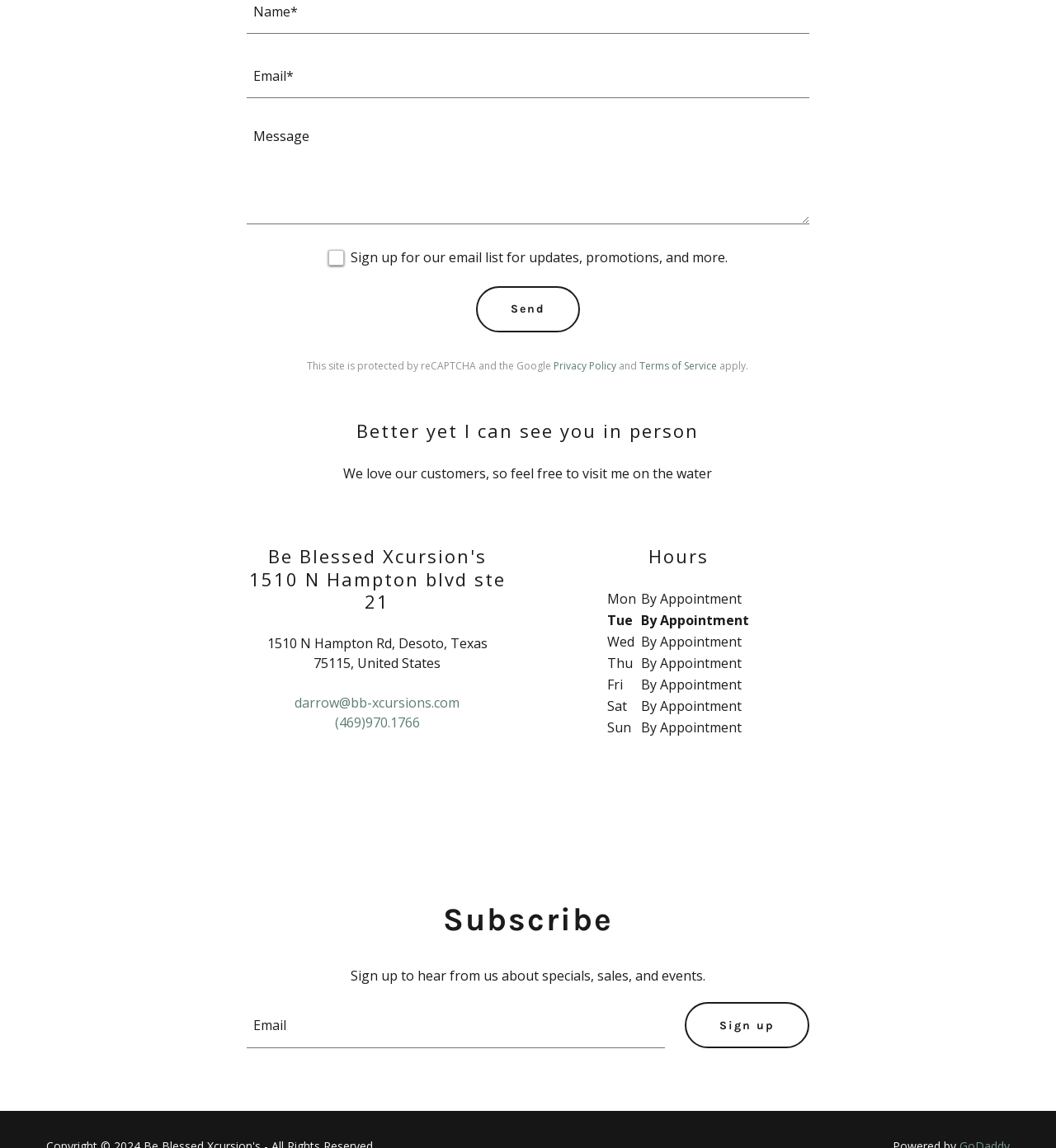Using the provided element description, identify the bounding box coordinates as (top-left x, top-left y, bottom-right x, bottom-right y). Ensure all values are between 0 and 1. Description: (469)970.1766

[0.317, 0.621, 0.398, 0.637]